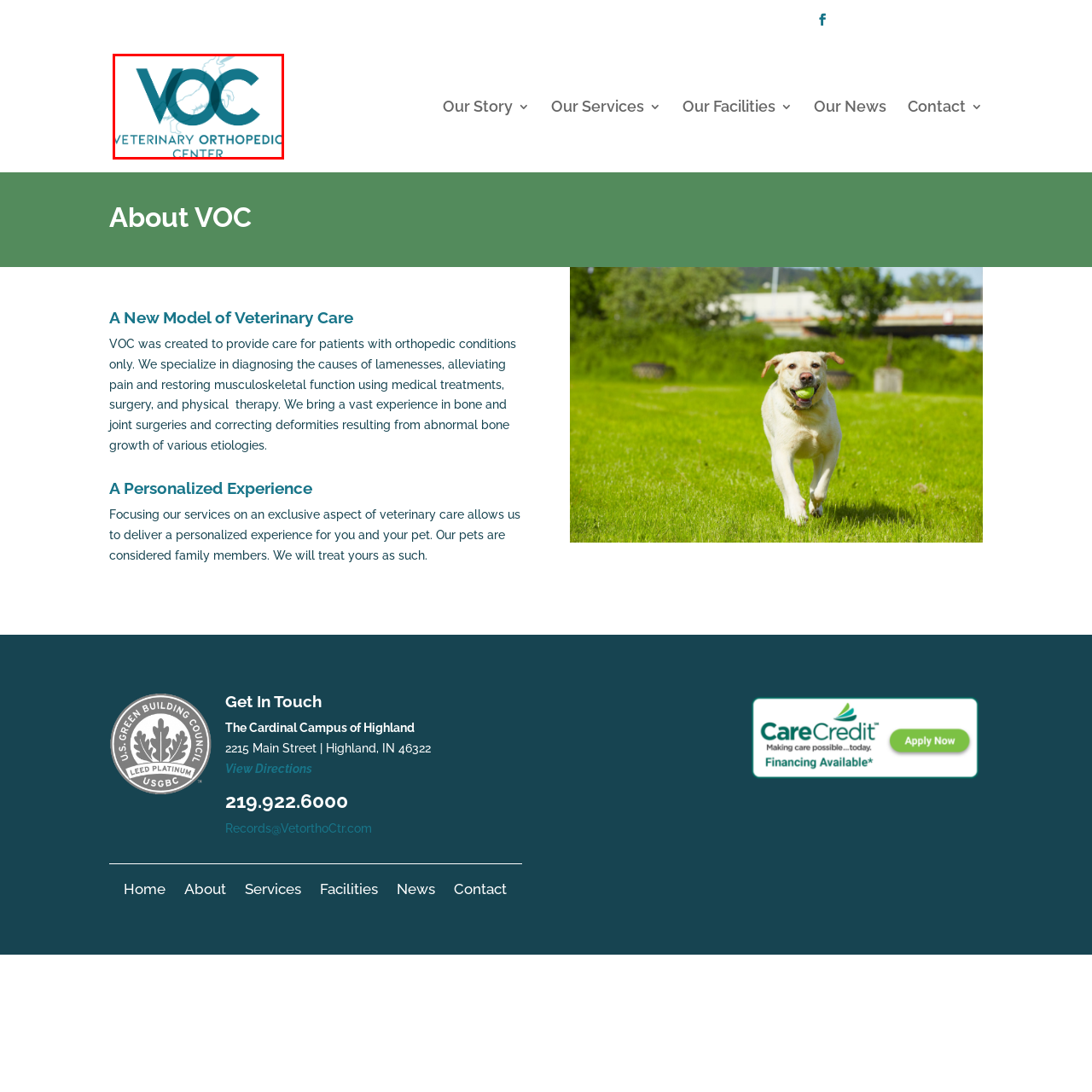What is the shape visible behind the text?
Look closely at the image inside the red bounding box and answer the question with as much detail as possible.

Behind the text, a subtle outline of a canine figure is visible, which symbolizes the center's focus on veterinary orthopedic care for pets.